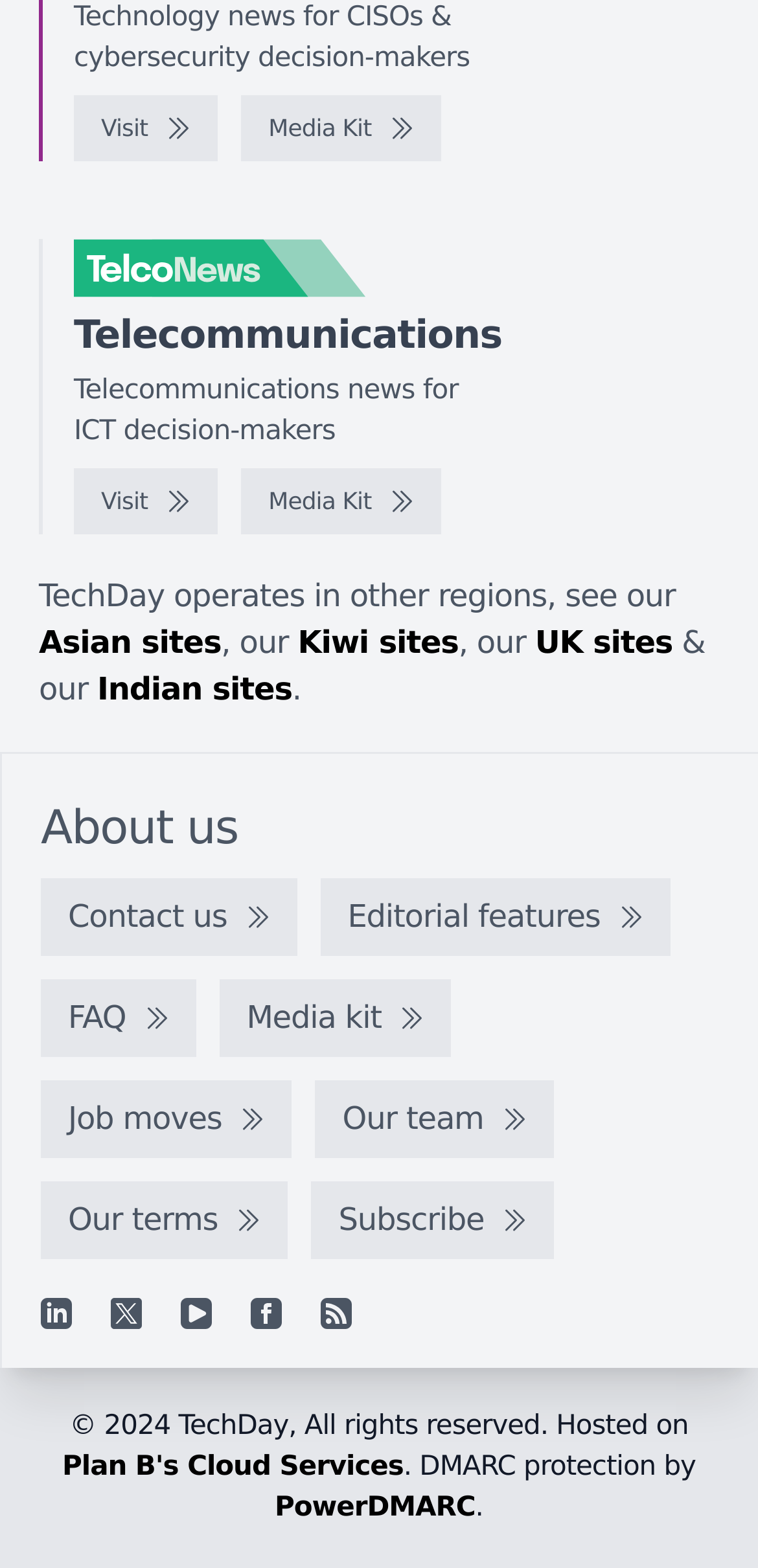Answer the following in one word or a short phrase: 
What is the purpose of the 'Media Kit' link?

To access media kit information